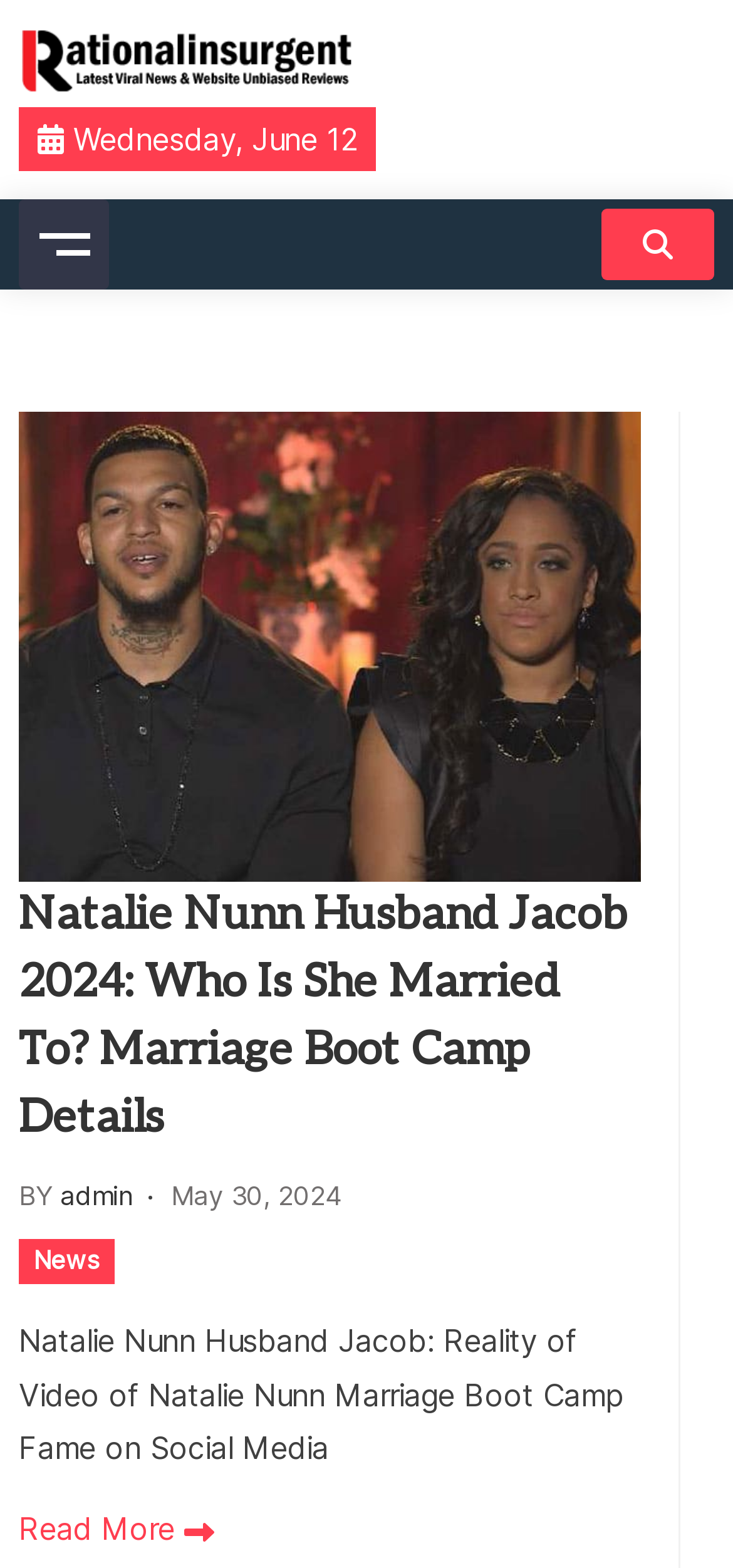What is the category of the latest article?
Respond to the question with a well-detailed and thorough answer.

I found the category of the latest article by looking at the link element within the article section, which is 'News'.